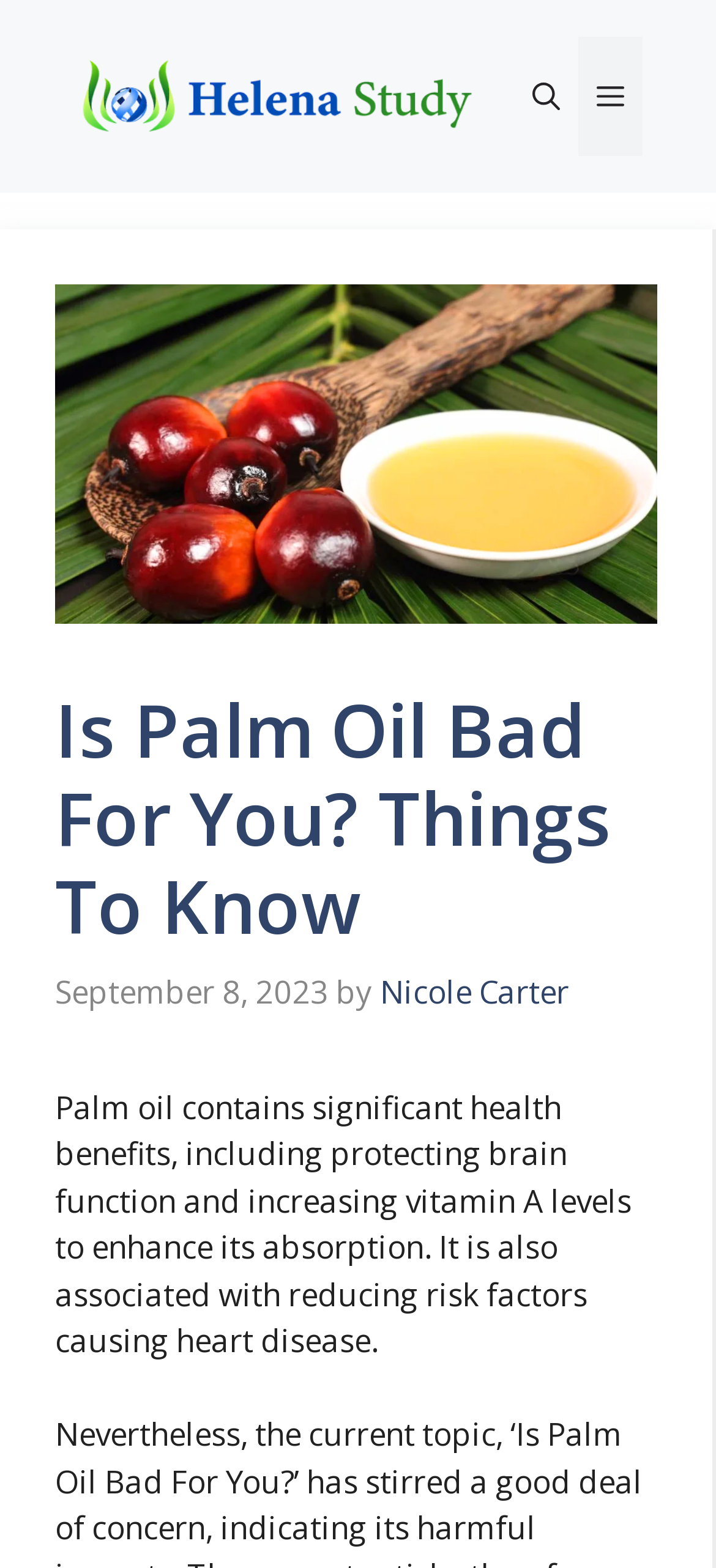Please reply to the following question with a single word or a short phrase:
When was the article published?

September 8, 2023